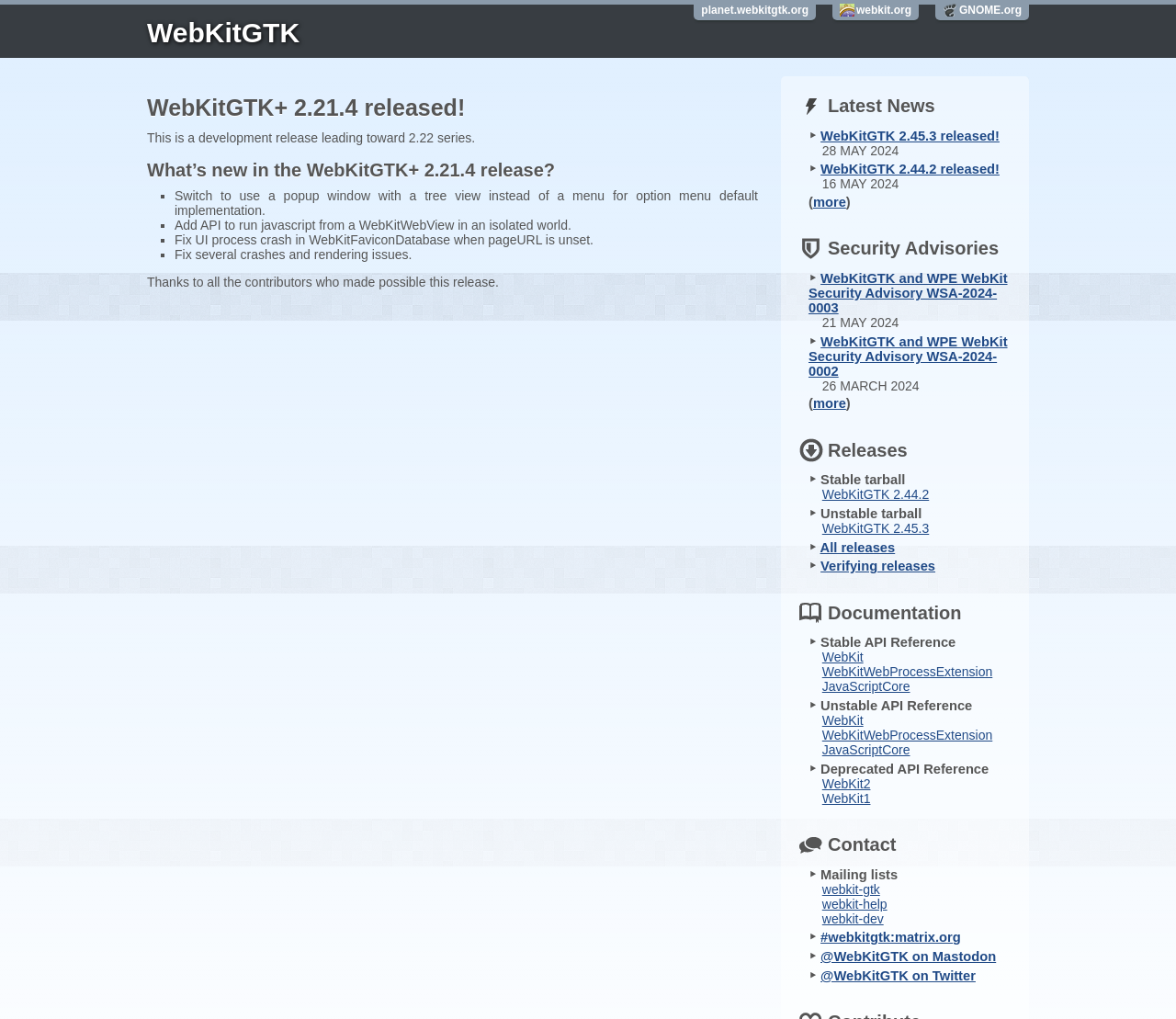What is the version of WebKitGTK+ released?
Your answer should be a single word or phrase derived from the screenshot.

2.21.4